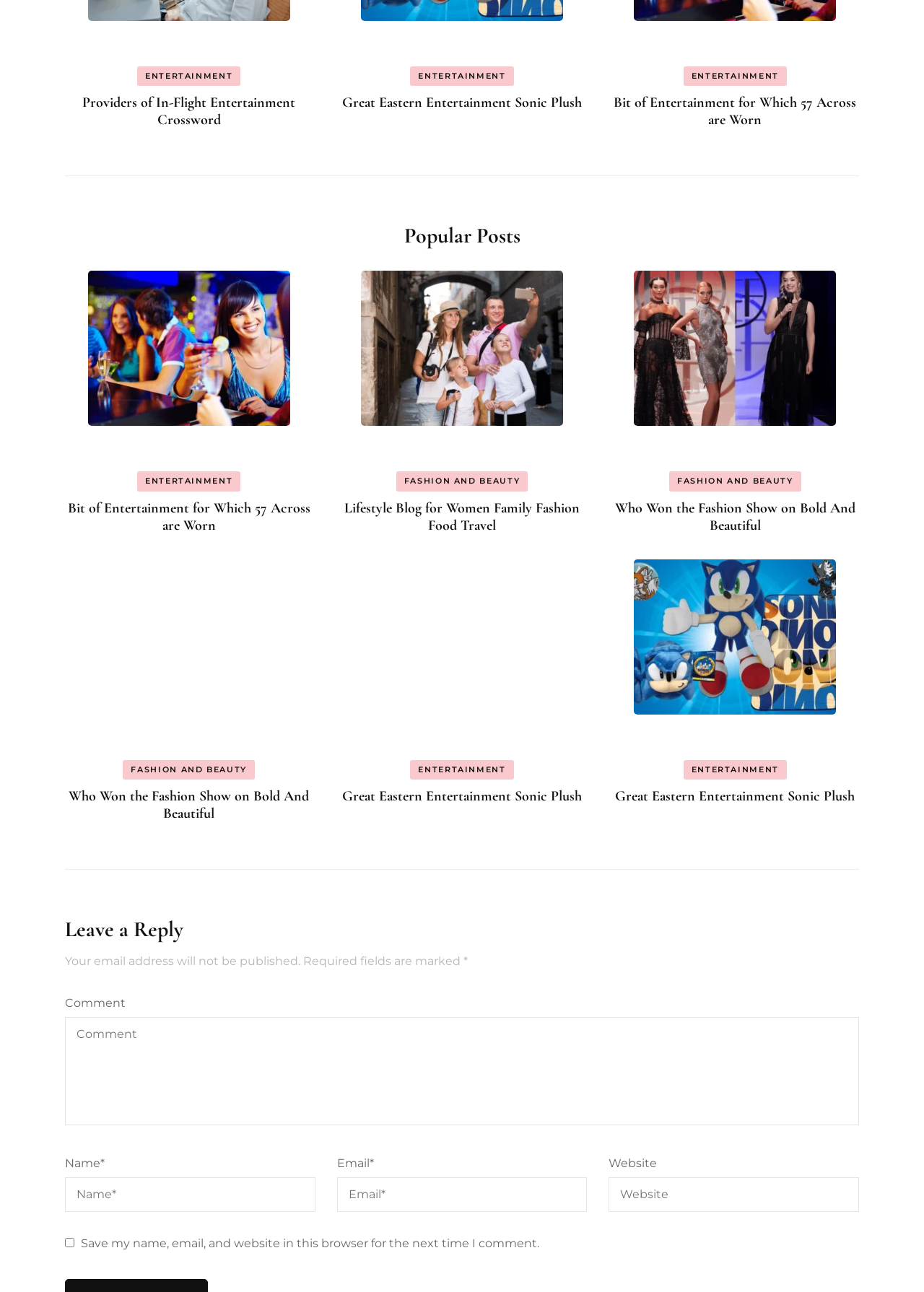Pinpoint the bounding box coordinates of the element that must be clicked to accomplish the following instruction: "Click on the 'ENTERTAINMENT' link". The coordinates should be in the format of four float numbers between 0 and 1, i.e., [left, top, right, bottom].

[0.148, 0.051, 0.26, 0.067]